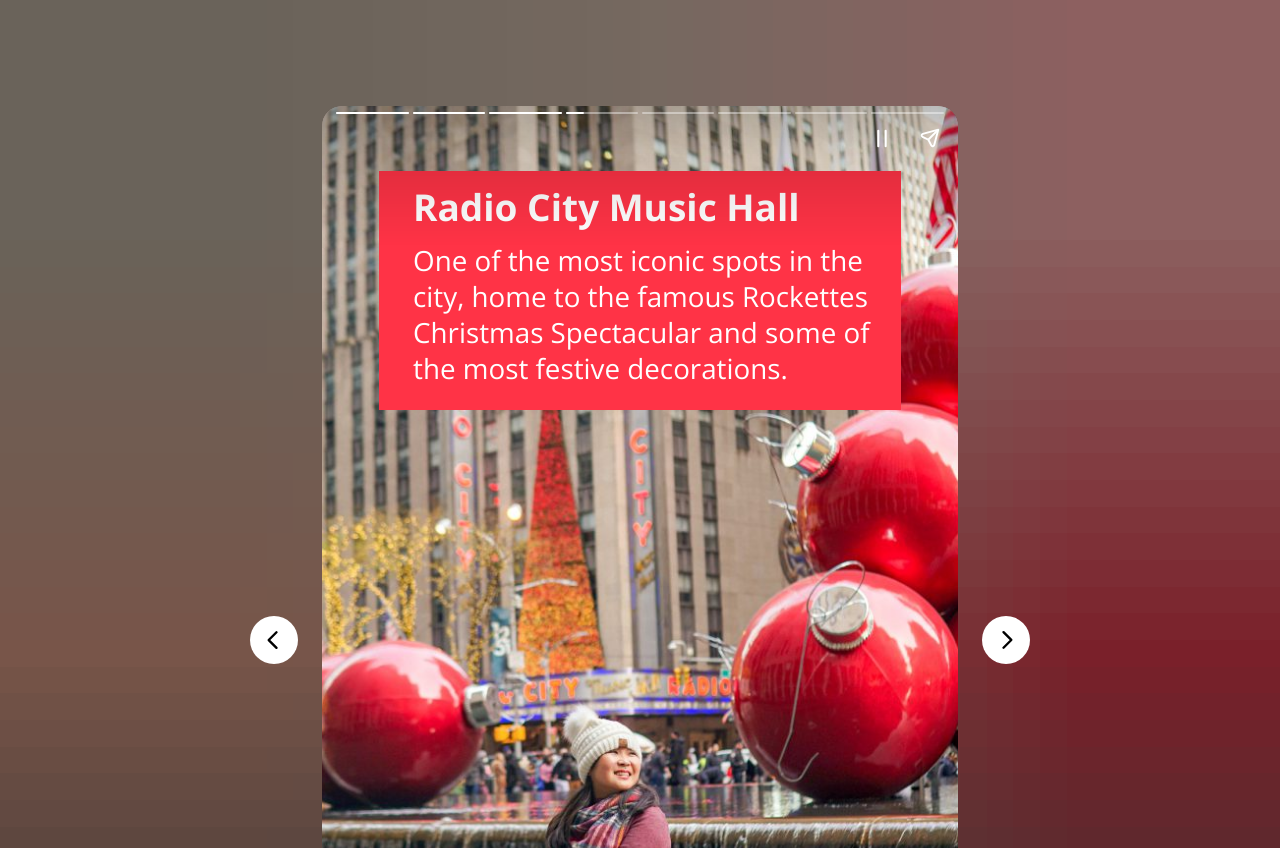Please answer the following question using a single word or phrase: What is the position of the 'Share story' button relative to the 'Pause story' button?

To the right